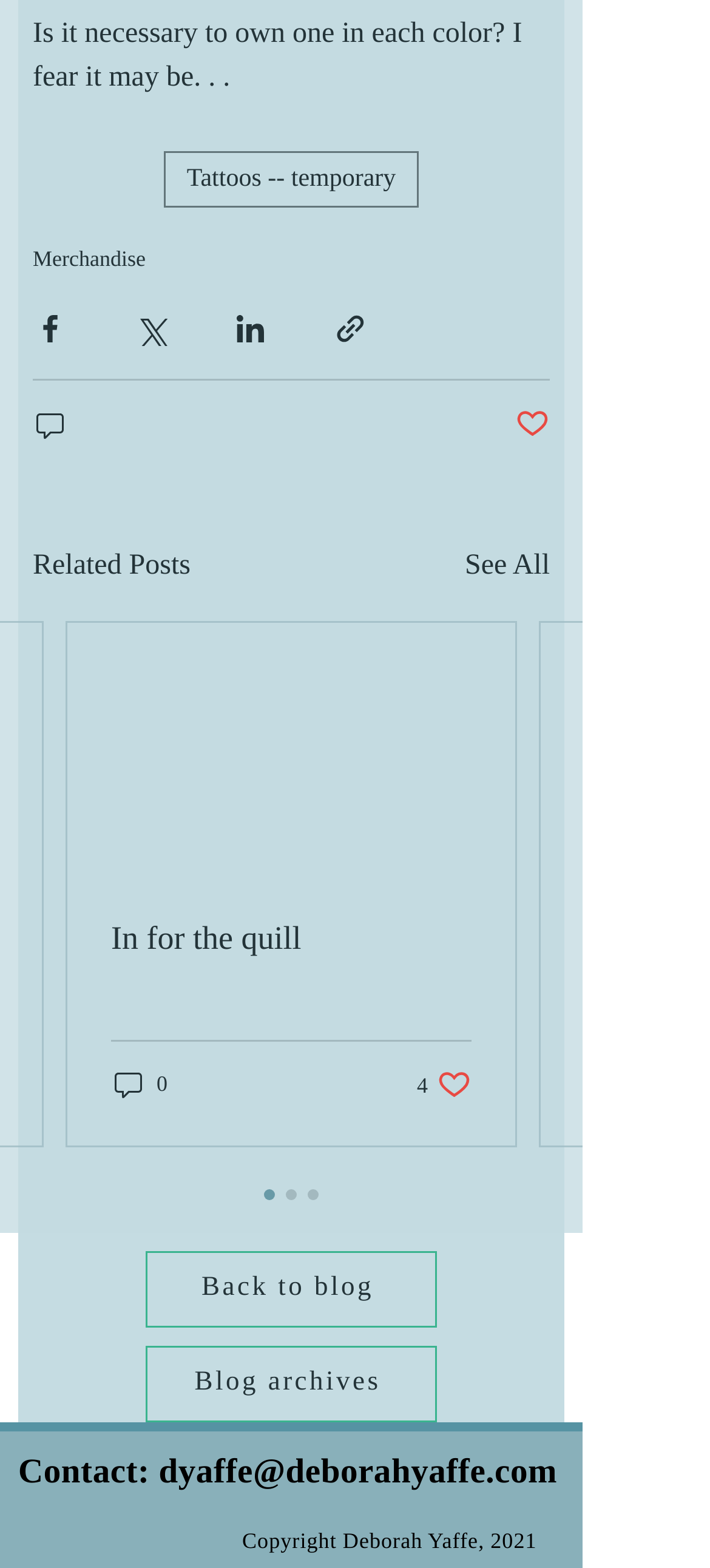How many social media sharing options are available?
Based on the image, answer the question with as much detail as possible.

I counted the number of social media sharing buttons, which are 'Share via Facebook', 'Share via Twitter', 'Share via LinkedIn', and 'Share via link'. There are 4 buttons in total.